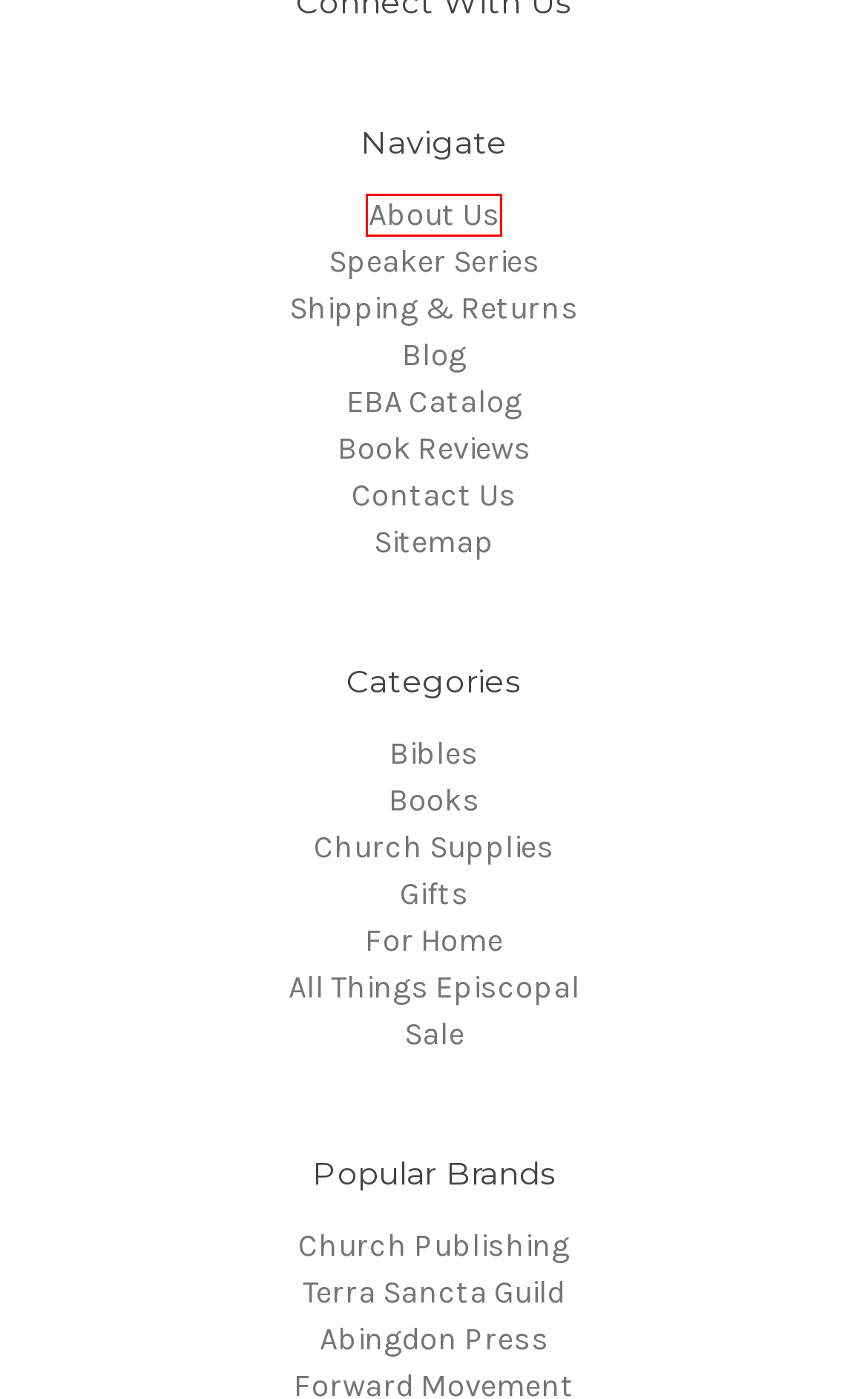Analyze the screenshot of a webpage featuring a red rectangle around an element. Pick the description that best fits the new webpage after interacting with the element inside the red bounding box. Here are the candidates:
A. About Episcopal Shoppe
B. Gifts
C. Book Reviews | Episcopal Shoppe
D. For Home - Page 1 - Episcopal Shoppe
E. Sale - Page 1 - Episcopal Shoppe
F. Contact Us | Episcopal Shoppe
G. Church Supplies - Page 1 - Episcopal Shoppe
H. Terra Sancta Guild Products - Episcopal Shoppe

A